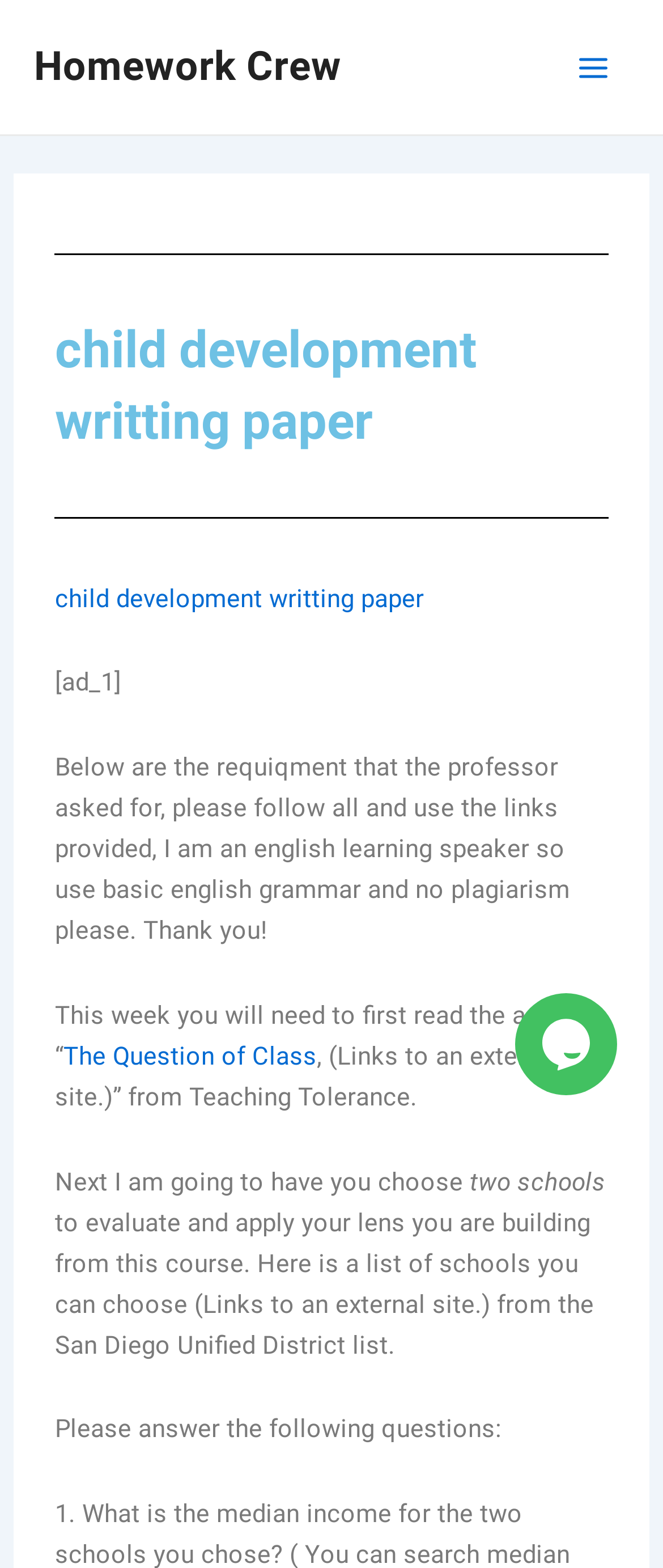What is the topic of the article to be read?
Could you give a comprehensive explanation in response to this question?

The article to be read is titled 'The Question of Class', which is provided as a link on the webpage, and is from Teaching Tolerance.